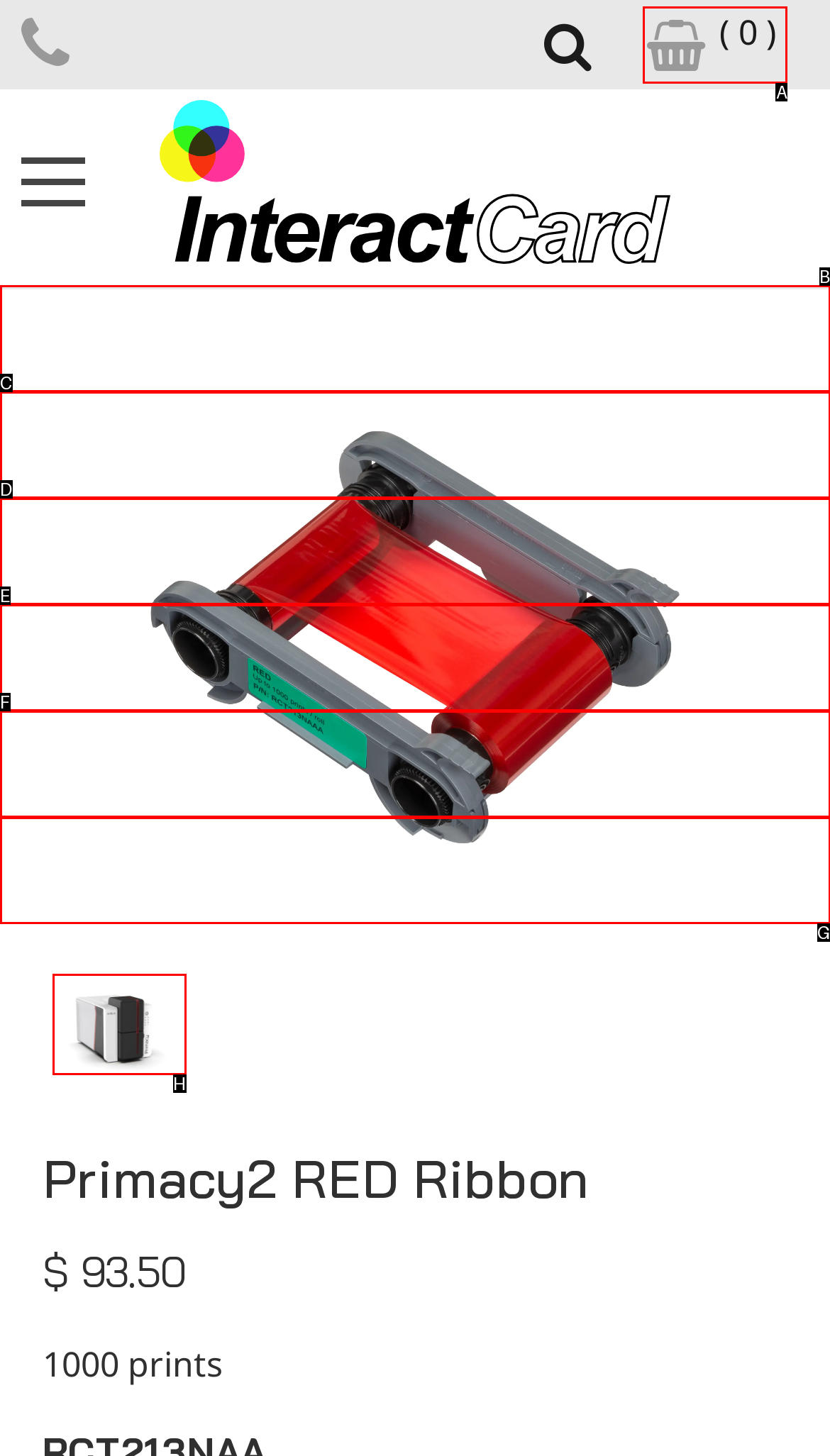Select the proper UI element to click in order to perform the following task: view the Primacy2 Card Printer details. Indicate your choice with the letter of the appropriate option.

H